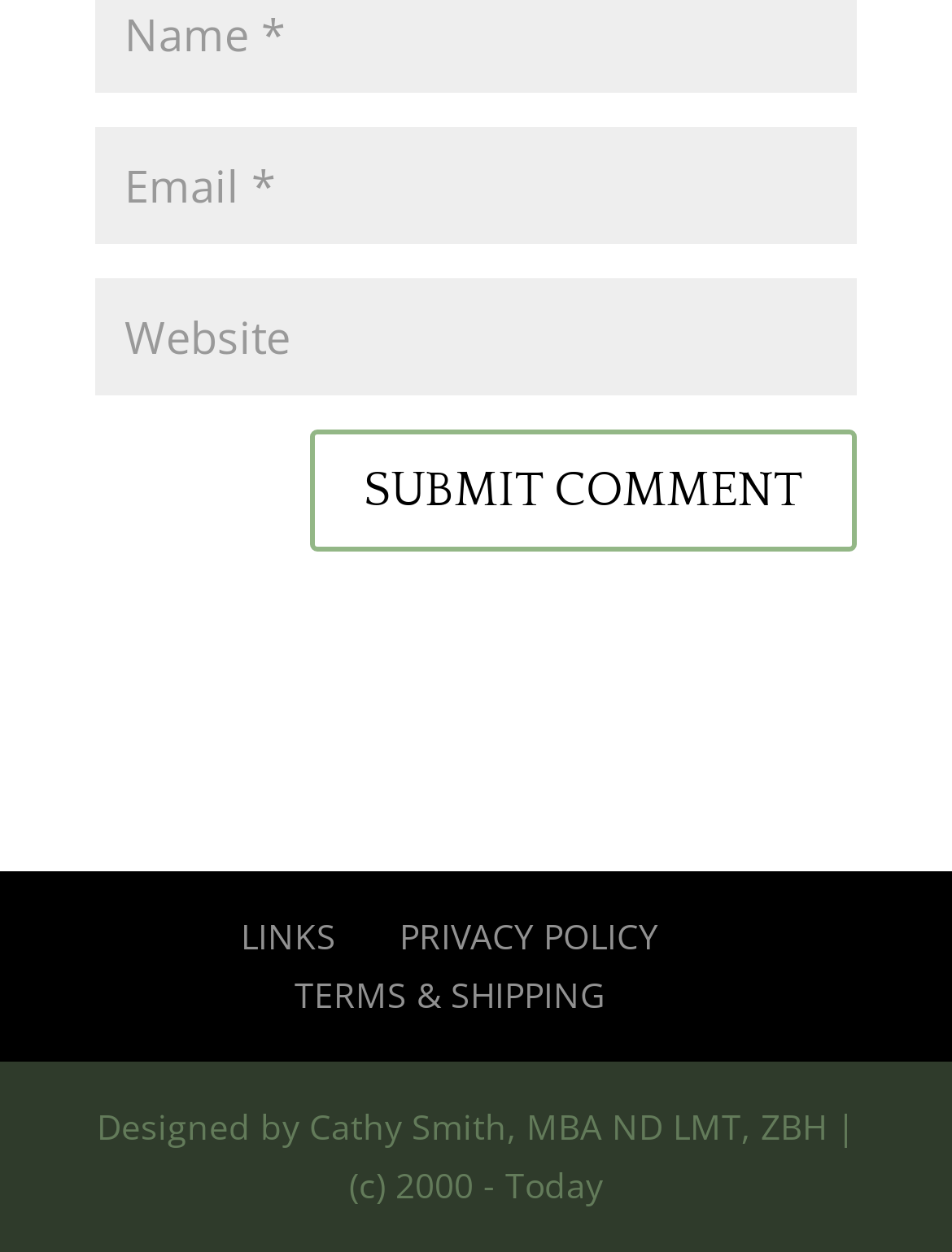How many text boxes are present on the webpage?
Using the image as a reference, answer the question in detail.

There are two text boxes present on the webpage, one for 'Name' and another for 'Email' or 'Website'.